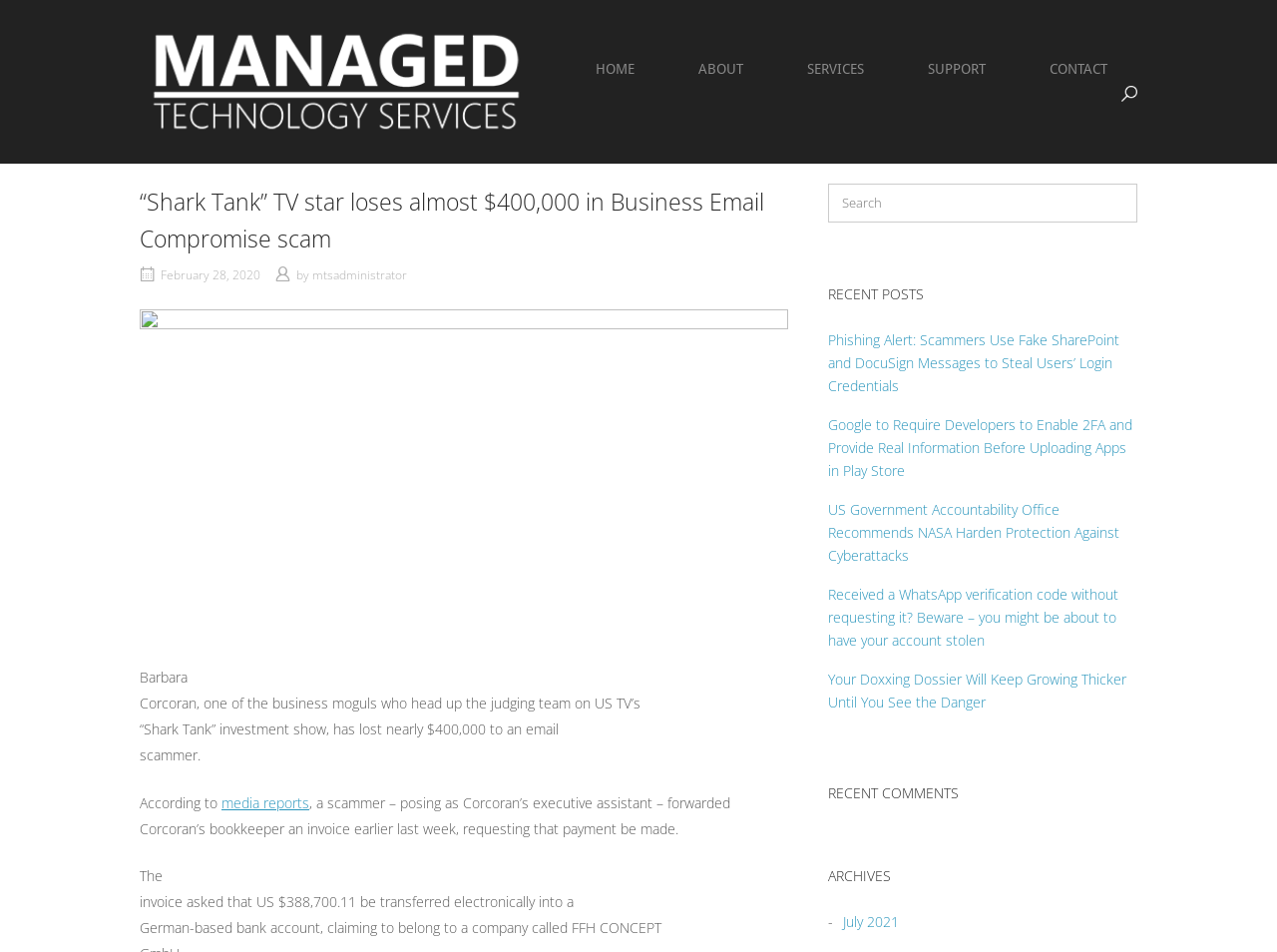Please identify the bounding box coordinates of the clickable element to fulfill the following instruction: "Open the search bar". The coordinates should be four float numbers between 0 and 1, i.e., [left, top, right, bottom].

[0.878, 0.091, 0.891, 0.111]